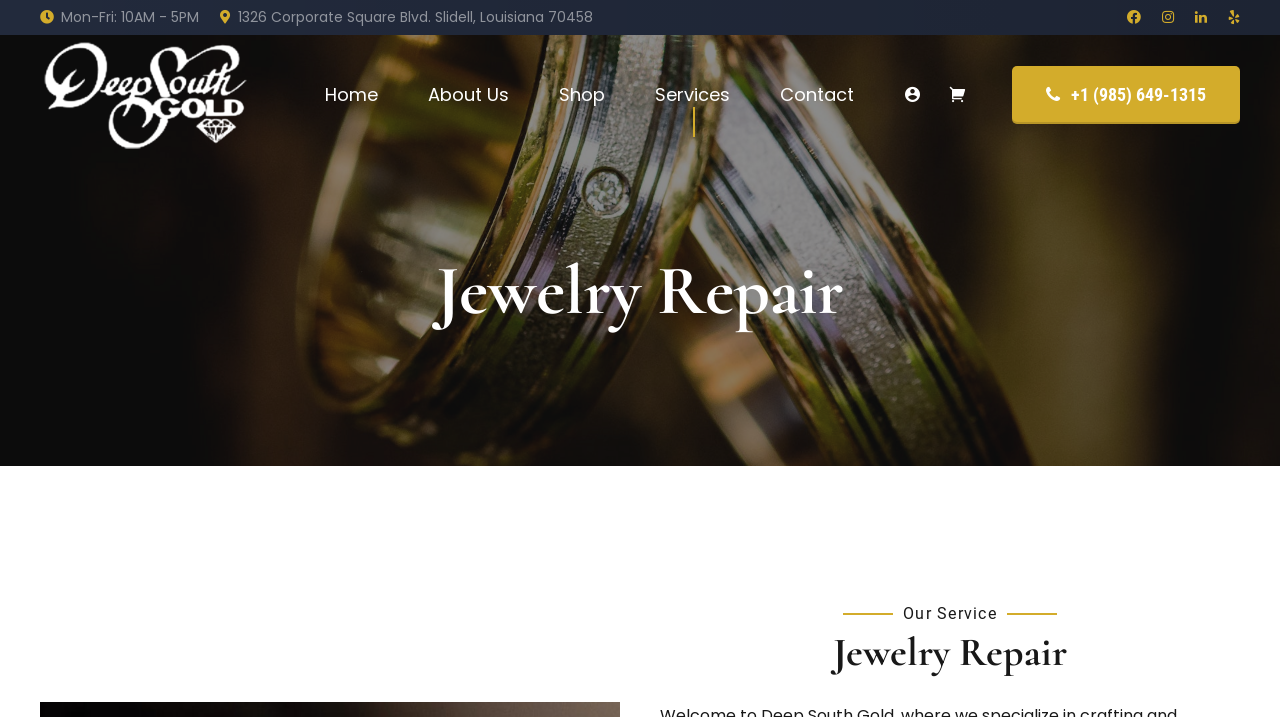What is the main category of the webpage?
Please answer the question with as much detail as possible using the screenshot.

I found the main category by looking at the header section of the webpage, where it says 'Jewelry Repair' in a heading element, and also by looking at the services offered by Deep South Gold Inc.